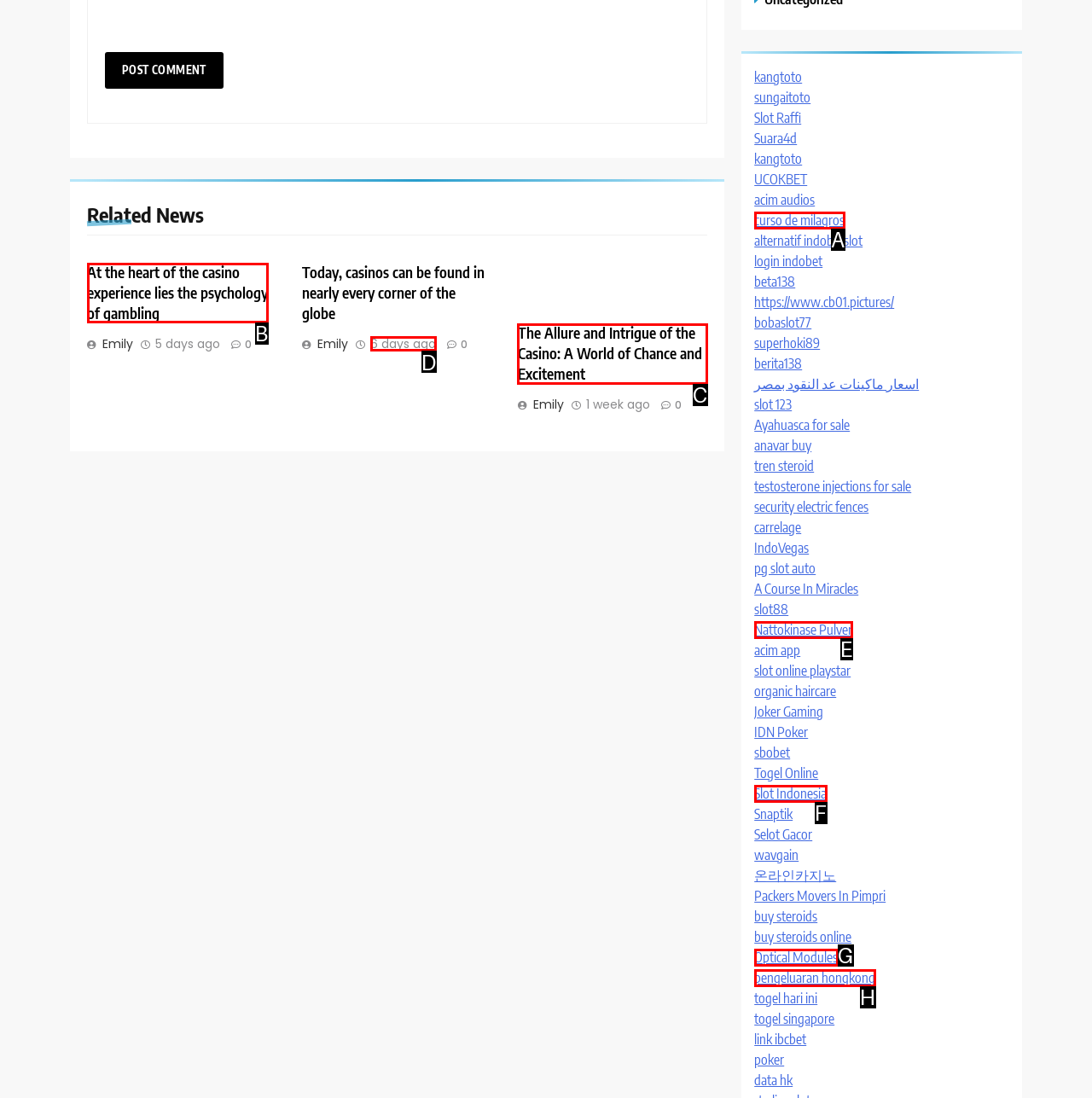To execute the task: Follow the link 'The Allure and Intrigue of the Casino: A World of Chance and Excitement', which one of the highlighted HTML elements should be clicked? Answer with the option's letter from the choices provided.

C